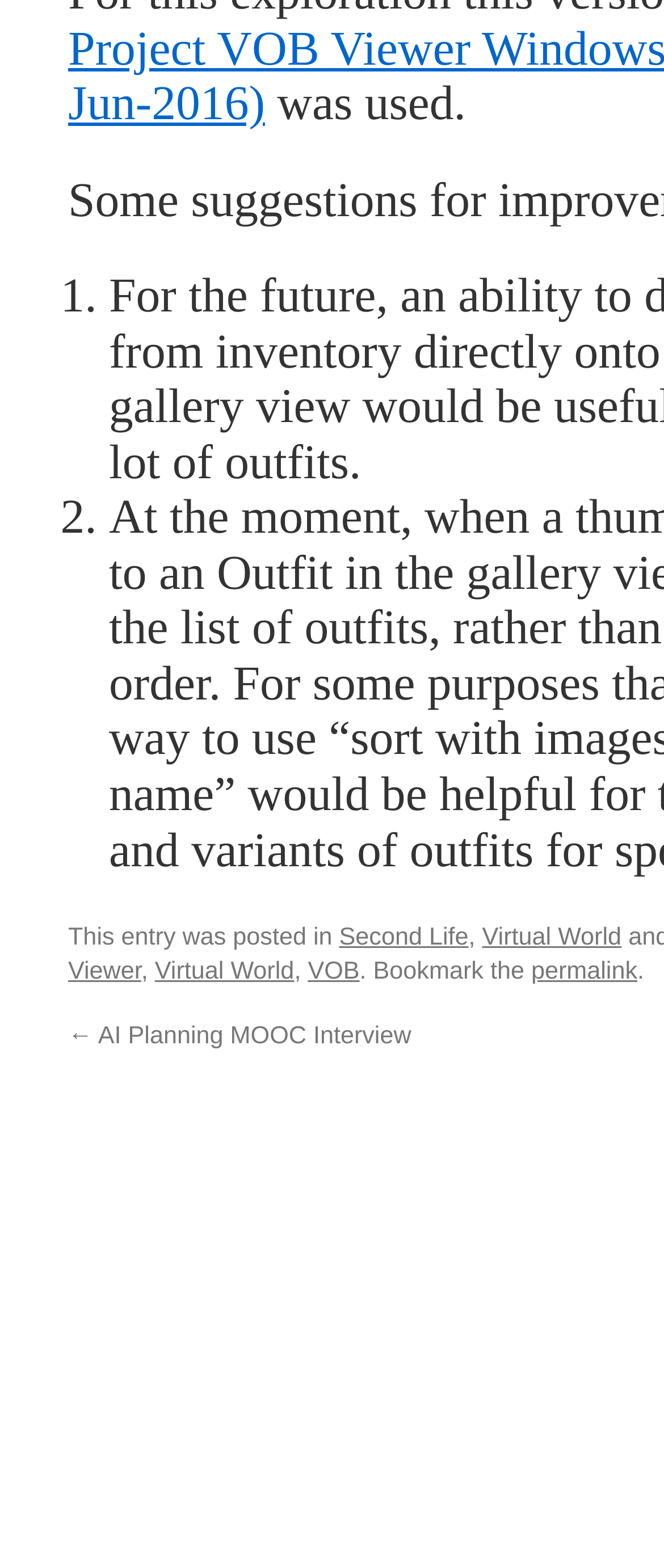Given the element description: "Viewer", predict the bounding box coordinates of this UI element. The coordinates must be four float numbers between 0 and 1, given as [left, top, right, bottom].

[0.103, 0.611, 0.213, 0.629]